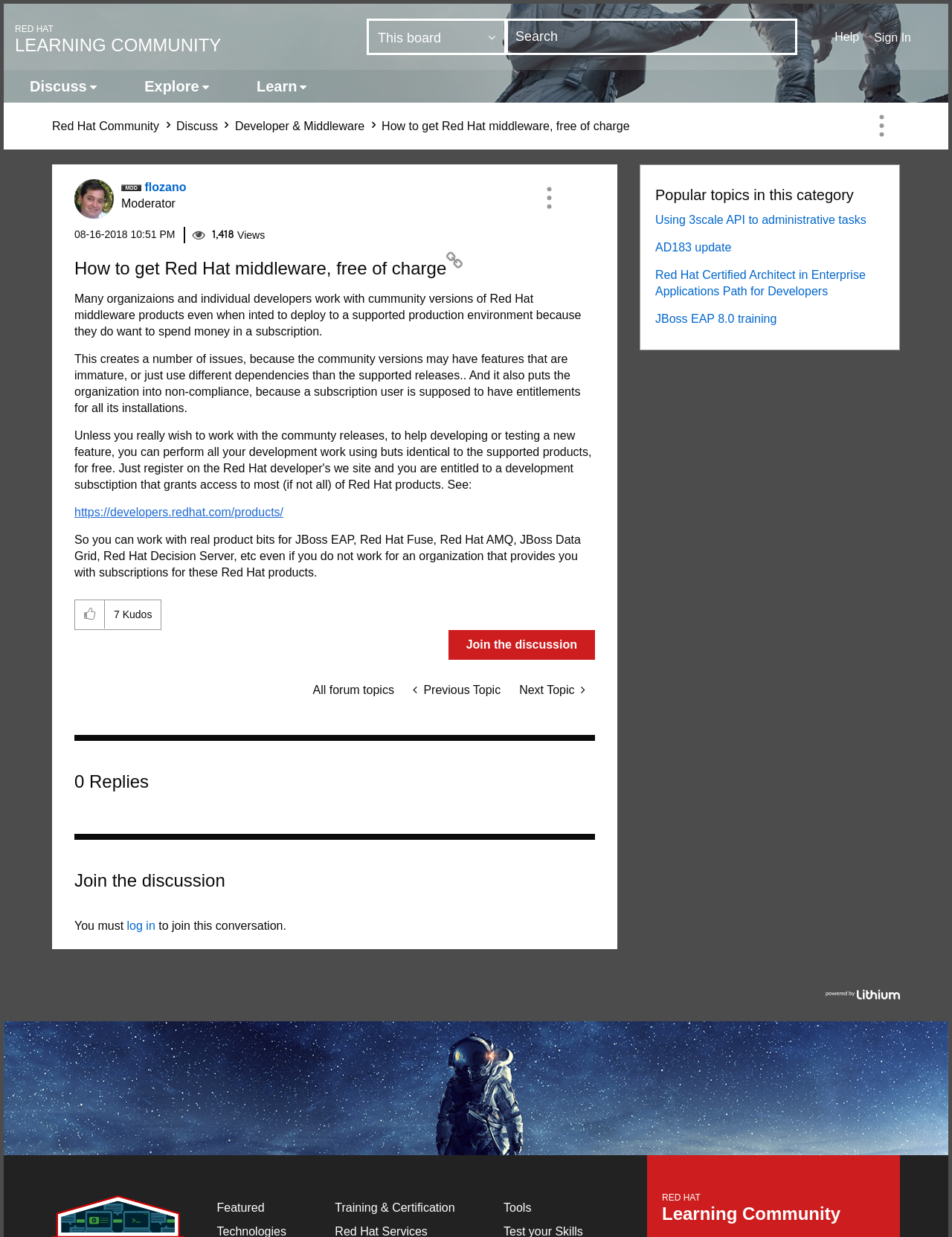Locate the bounding box coordinates of the area where you should click to accomplish the instruction: "Join the discussion".

[0.471, 0.509, 0.625, 0.533]